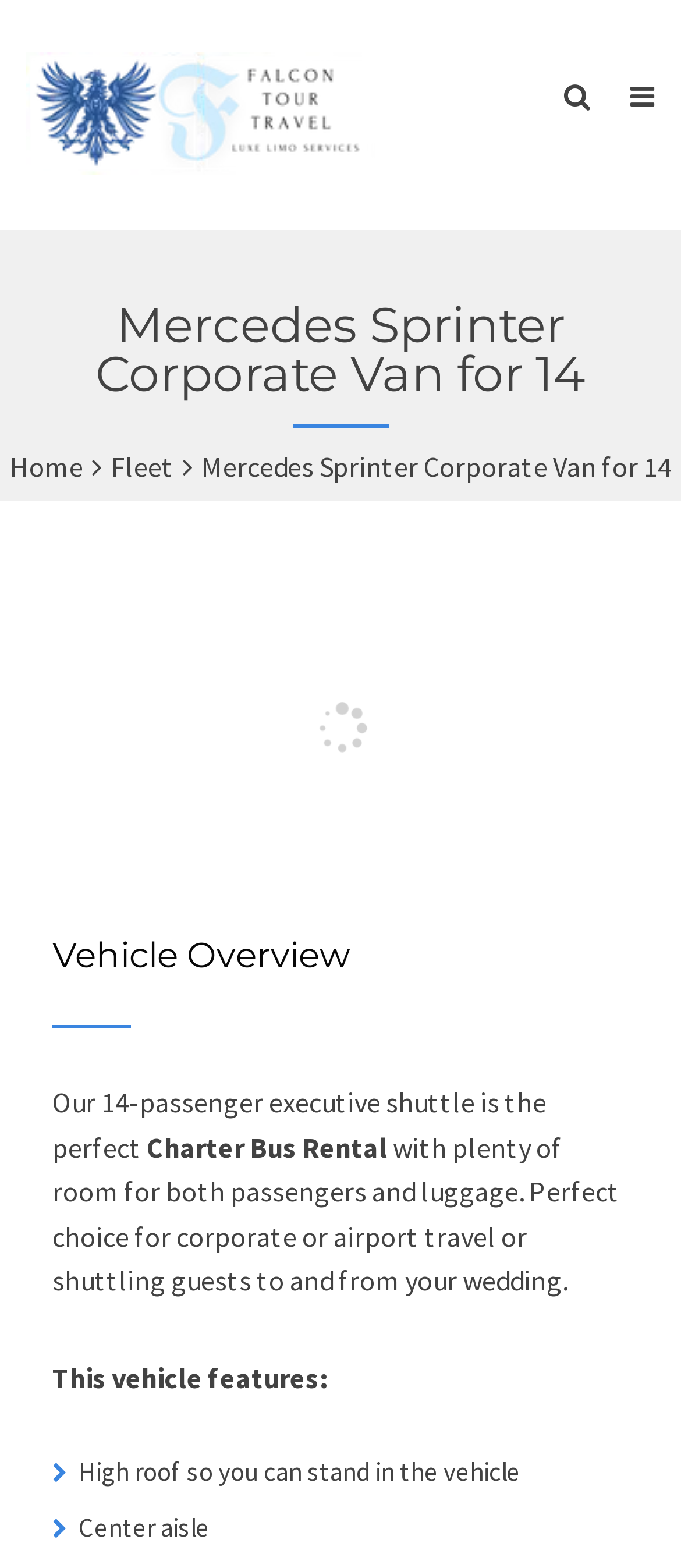Look at the image and write a detailed answer to the question: 
How many passengers can the Mercedes Sprinter Corporate Van accommodate?

The webpage mentions that the Mercedes Sprinter Corporate Van is for 14 passengers, which can be found in the main heading and also in the description of the vehicle.